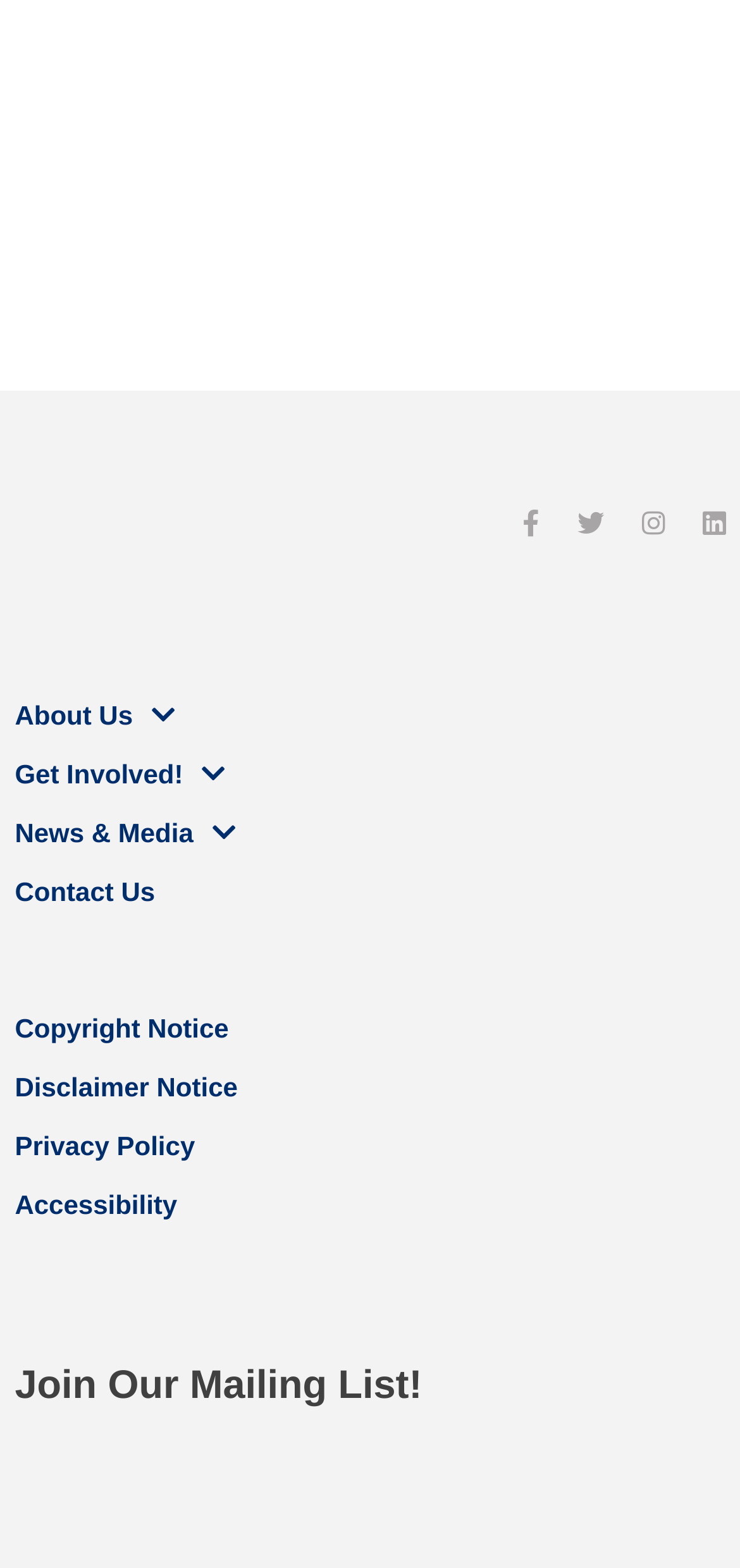Please locate the bounding box coordinates of the element that should be clicked to complete the given instruction: "View About Us page".

[0.02, 0.443, 0.98, 0.469]